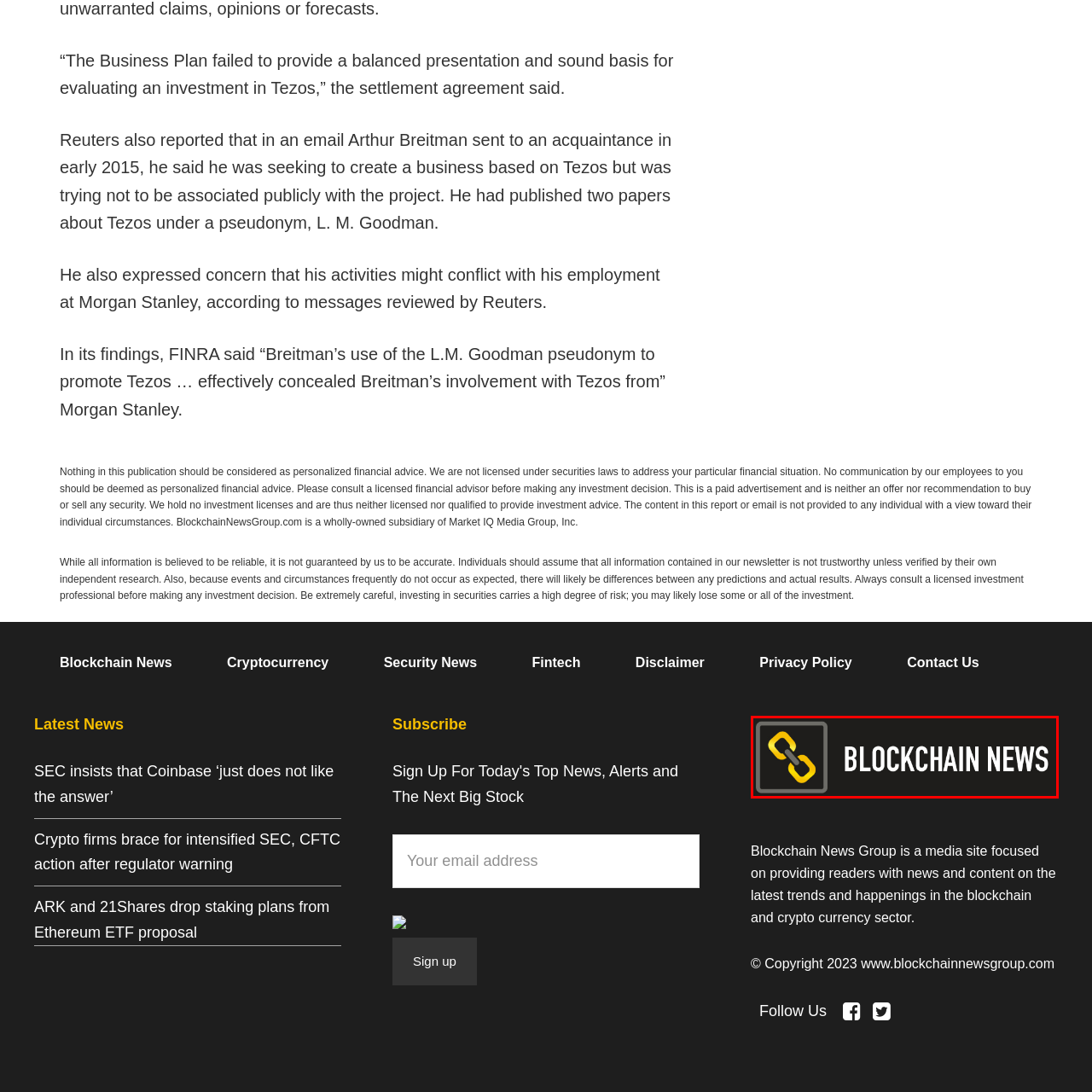View the element within the red boundary, What is the background color of the logo? 
Deliver your response in one word or phrase.

Black